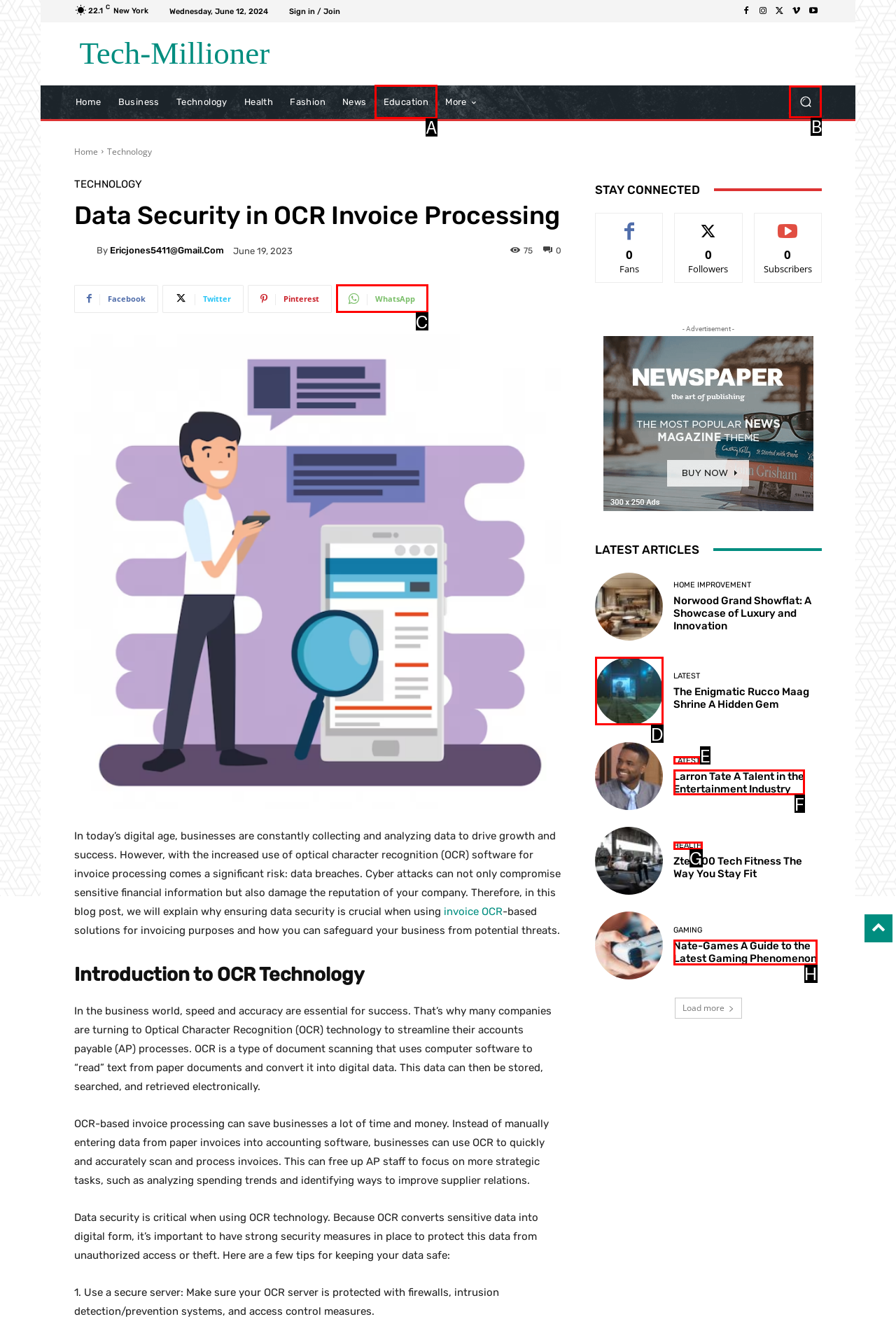Based on the task: Search, which UI element should be clicked? Answer with the letter that corresponds to the correct option from the choices given.

B